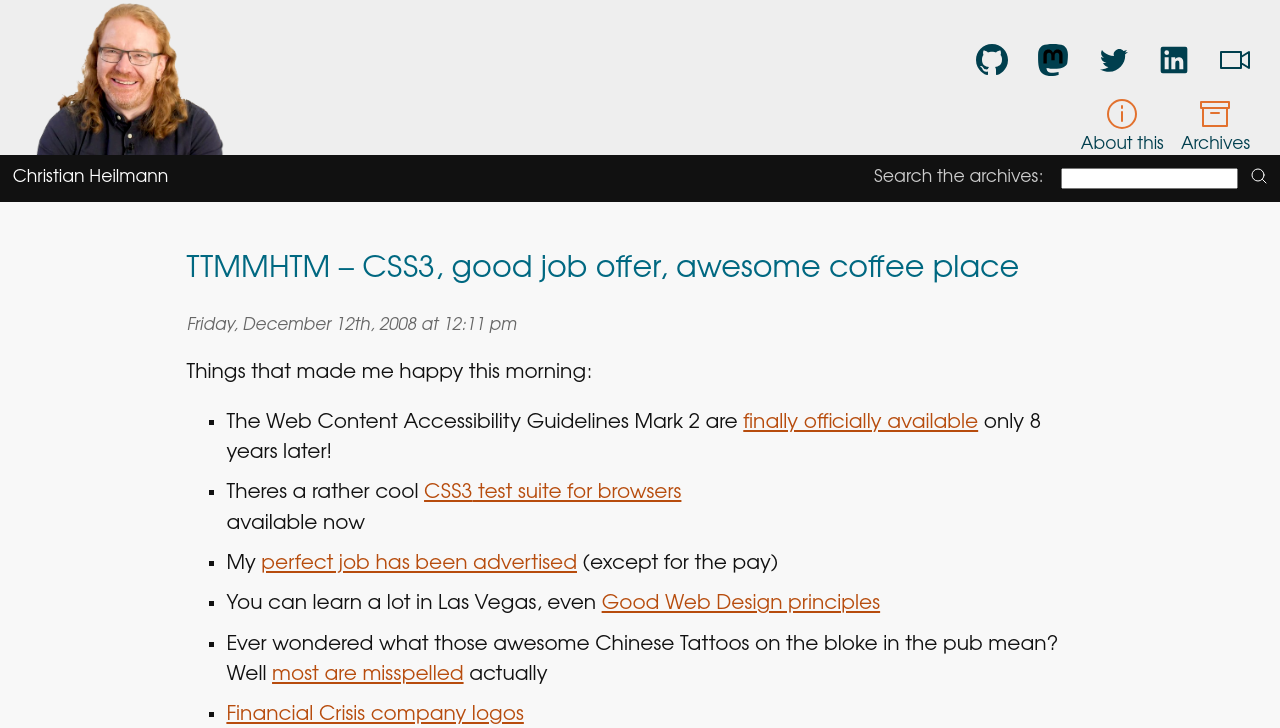Please locate the bounding box coordinates of the element's region that needs to be clicked to follow the instruction: "Read about Good Web Design principles". The bounding box coordinates should be provided as four float numbers between 0 and 1, i.e., [left, top, right, bottom].

[0.47, 0.816, 0.688, 0.844]